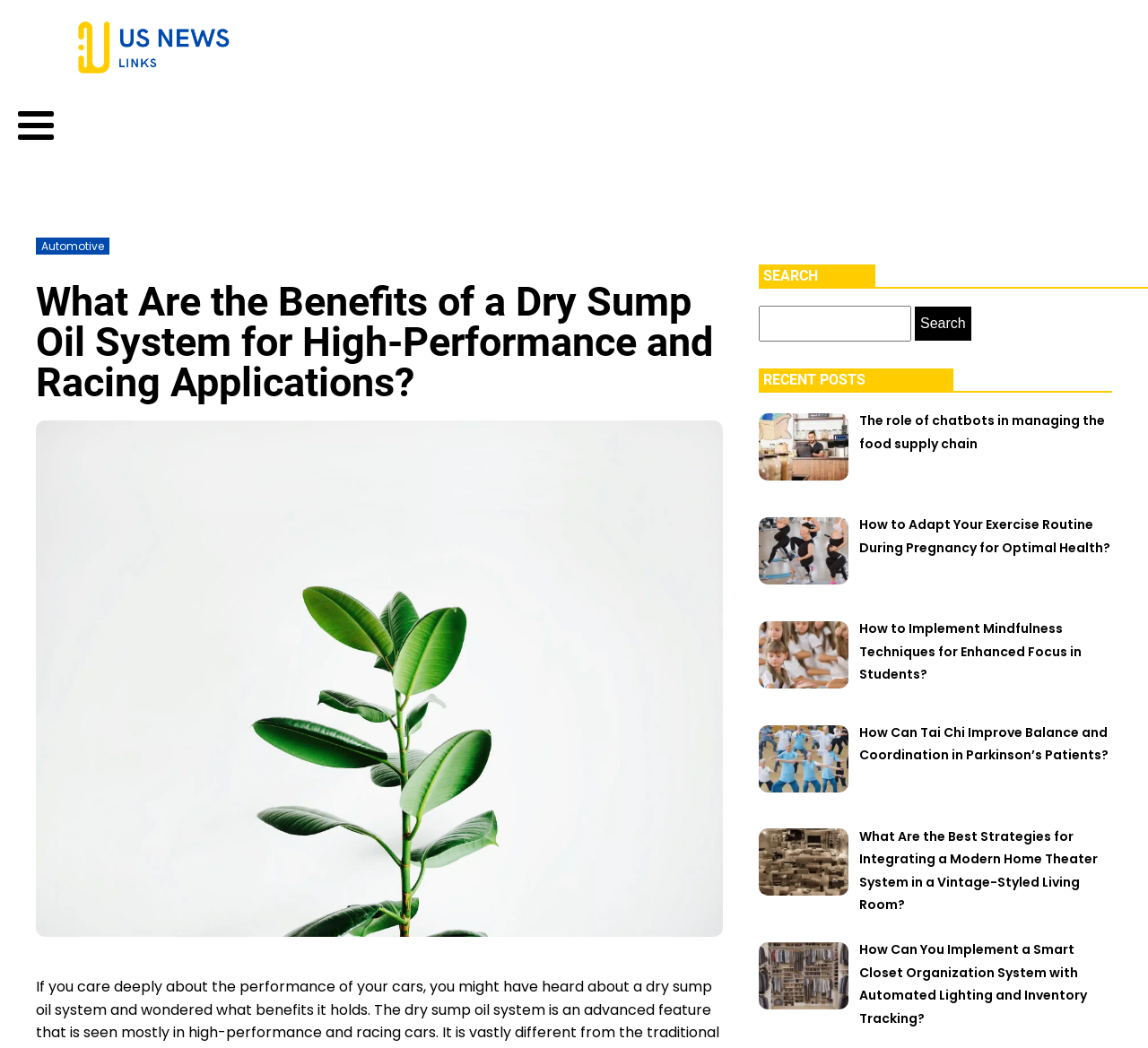Using details from the image, please answer the following question comprehensively:
How many recent posts are listed?

The webpage lists 6 recent posts, which are 'The role of chatbots in managing the food supply chain', 'How to Adapt Your Exercise Routine During Pregnancy for Optimal Health?', 'How to Implement Mindfulness Techniques for Enhanced Focus in Students?', 'How Can Tai Chi Improve Balance and Coordination in Parkinson’s Patients?', 'What Are the Best Strategies for Integrating a Modern Home Theater System in a Vintage-Styled Living Room?', and 'How Can You Implement a Smart Closet Organization System with Automated Lighting and Inventory Tracking?'. These posts are listed under the heading 'RECENT POSTS'.